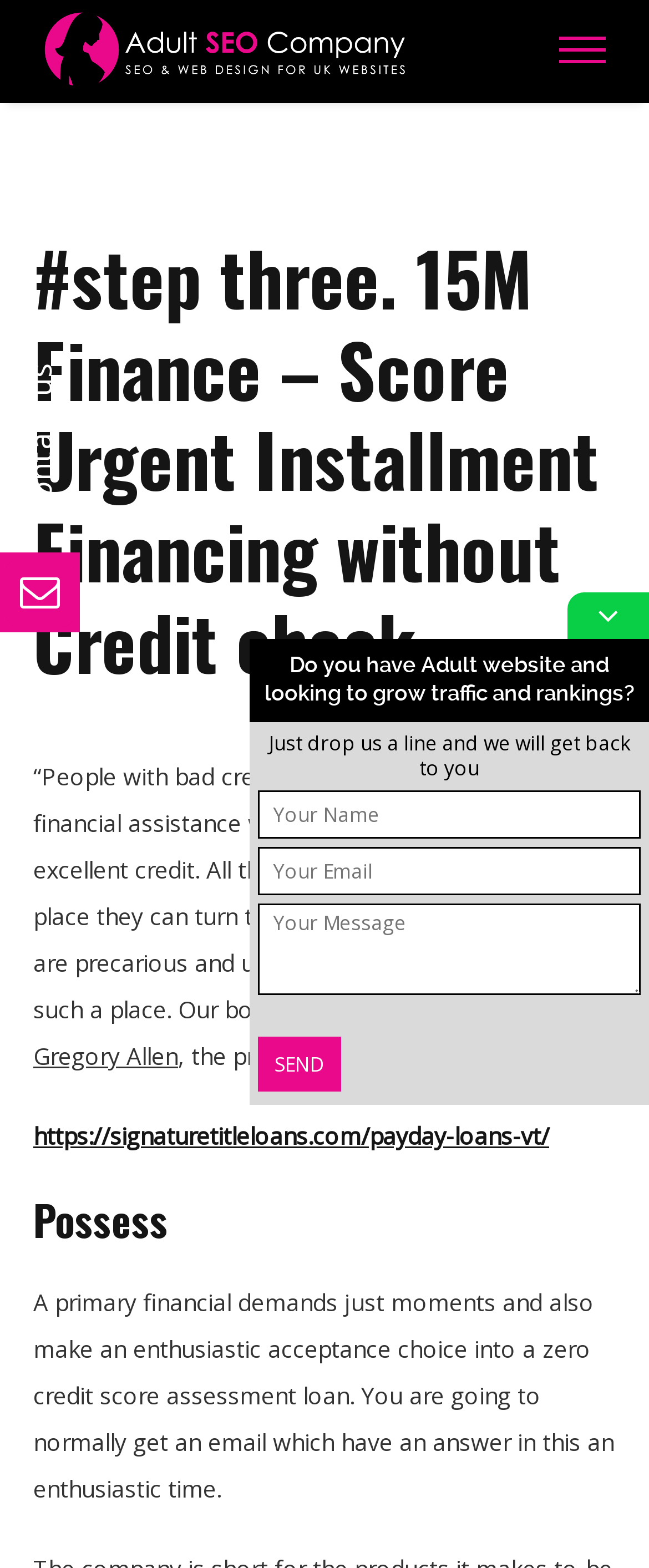Using the given element description, provide the bounding box coordinates (top-left x, top-left y, bottom-right x, bottom-right y) for the corresponding UI element in the screenshot: name="captcha-778"

[0.397, 0.819, 0.987, 0.858]